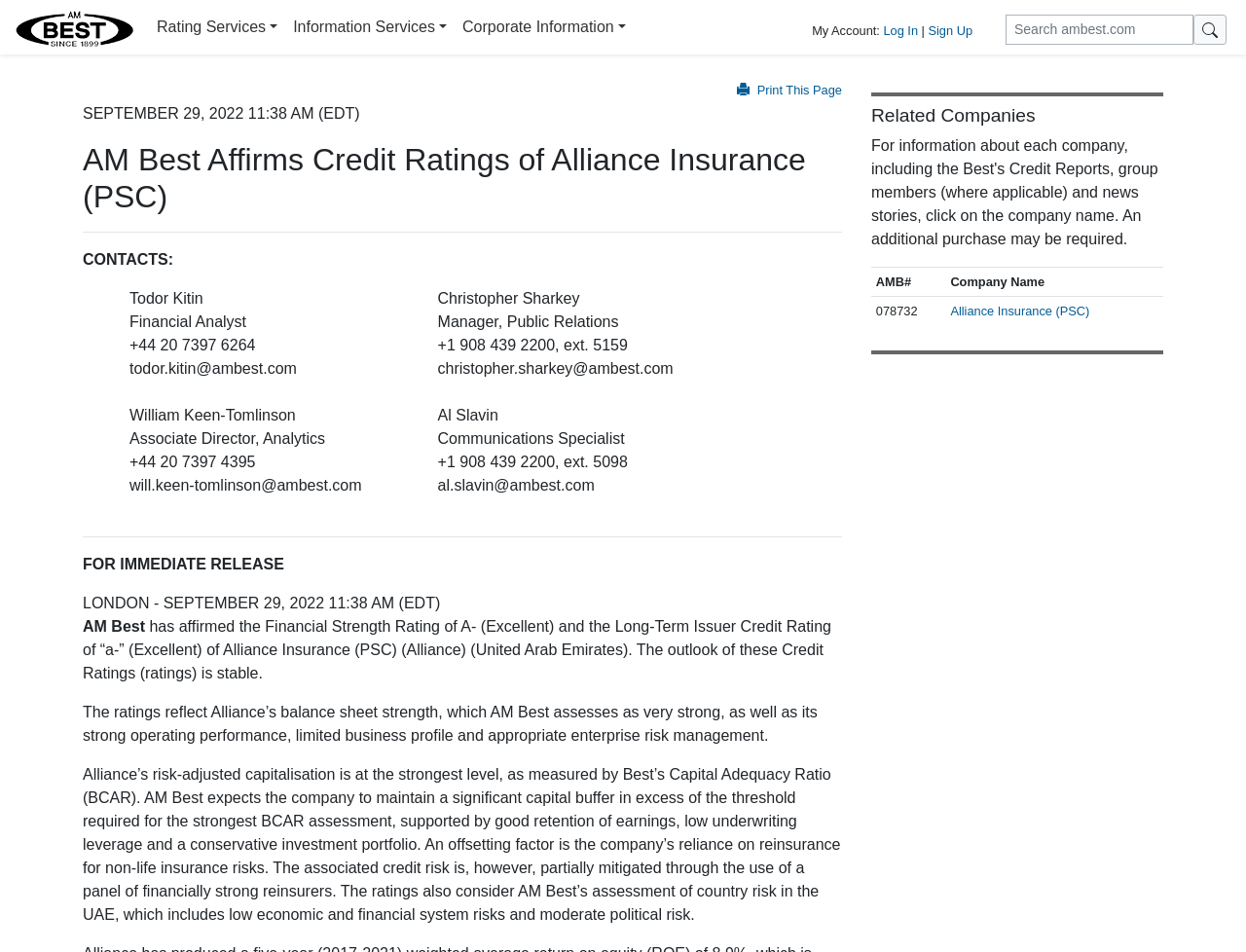Find the bounding box coordinates of the clickable area required to complete the following action: "Log In".

[0.709, 0.024, 0.737, 0.039]